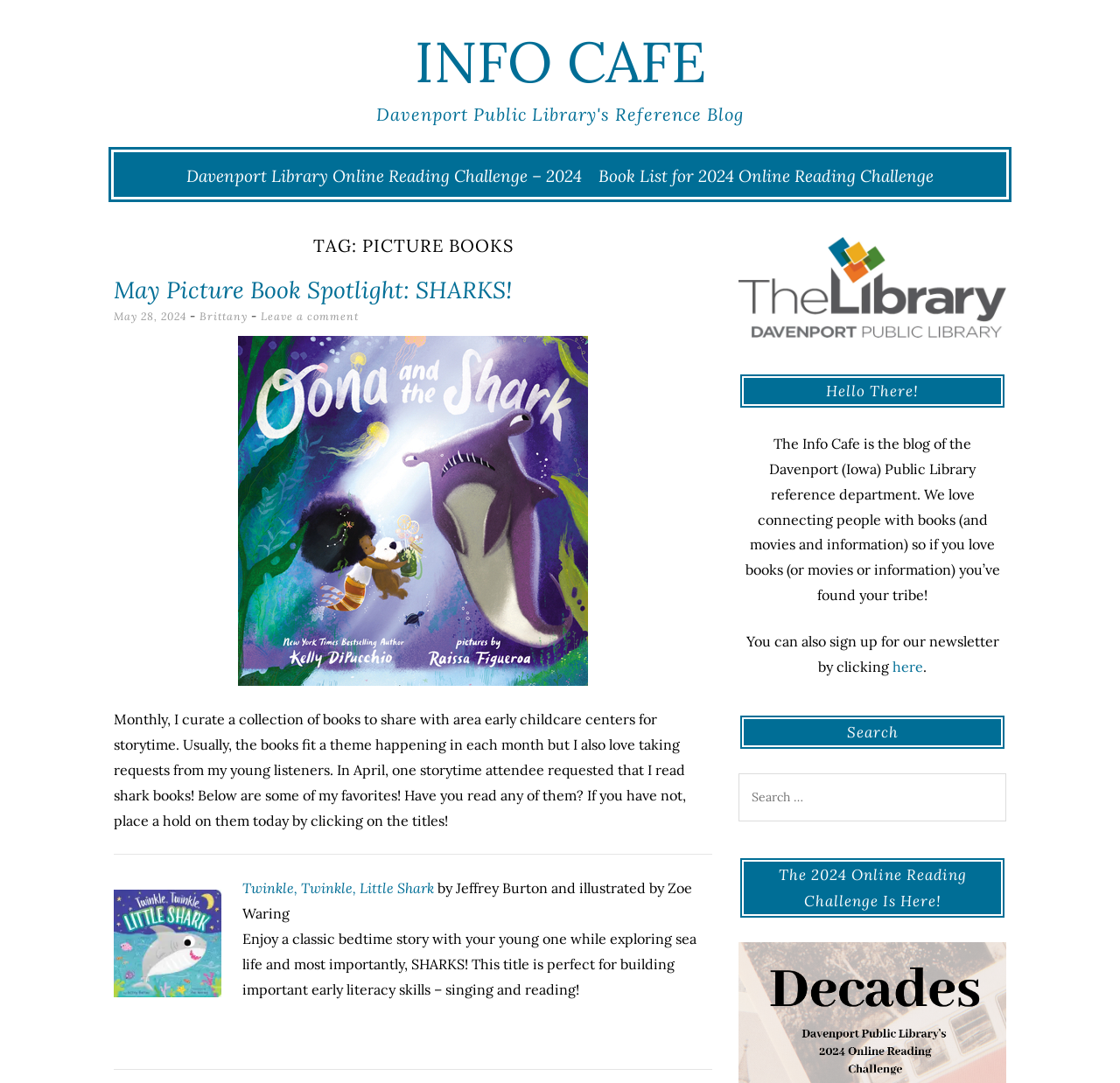Illustrate the webpage thoroughly, mentioning all important details.

The webpage is about the "Info Cafe" of the Davenport Public Library, which appears to be a blog focused on picture books. At the top of the page, there is a large heading "INFO CAFE" with a link to the same title. Below this, there is a smaller heading "Davenport Public Library's Reference Blog".

On the left side of the page, there are several links, including "Davenport Library Online Reading Challenge – 2024" and "Book List for 2024 Online Reading Challenge". Below these links, there is a section with a heading "TAG: PICTURE BOOKS" that contains a spotlight on a specific picture book, "SHARKS!", with a link to the book and information about the author and illustrator.

The main content of the page is a blog post about picture books, specifically shark-themed books. The post includes a brief introduction, followed by a list of recommended books, each with a link to the title and a brief description. There are also separators between each book recommendation.

On the right side of the page, there are several headings, including "Hello There!", "Search", and "The 2024 Online Reading Challenge Is Here!". The "Hello There!" section contains a brief introduction to the Info Cafe blog and an invitation to sign up for a newsletter. The "Search" section has a search box where users can search for specific topics. The "The 2024 Online Reading Challenge Is Here!" section appears to be a promotional heading, but there is no additional content below it.

Overall, the webpage is focused on providing information and resources about picture books, particularly those related to sharks, and promoting the Davenport Public Library's online reading challenge.